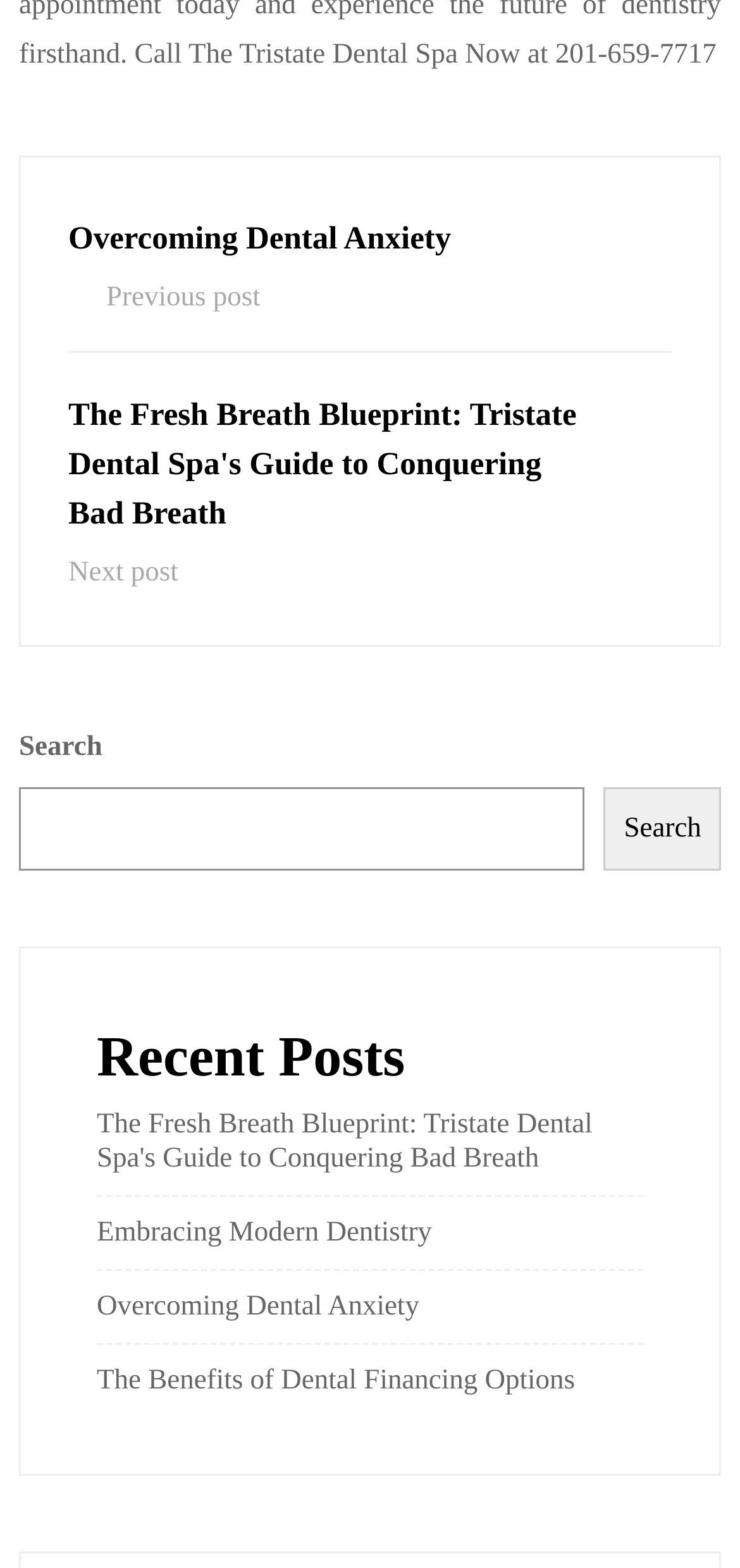Based on the element description Overcoming Dental Anxiety, identify the bounding box of the UI element in the given webpage screenshot. The coordinates should be in the format (top-left x, top-left y, bottom-right x, bottom-right y) and must be between 0 and 1.

[0.131, 0.823, 0.567, 0.843]